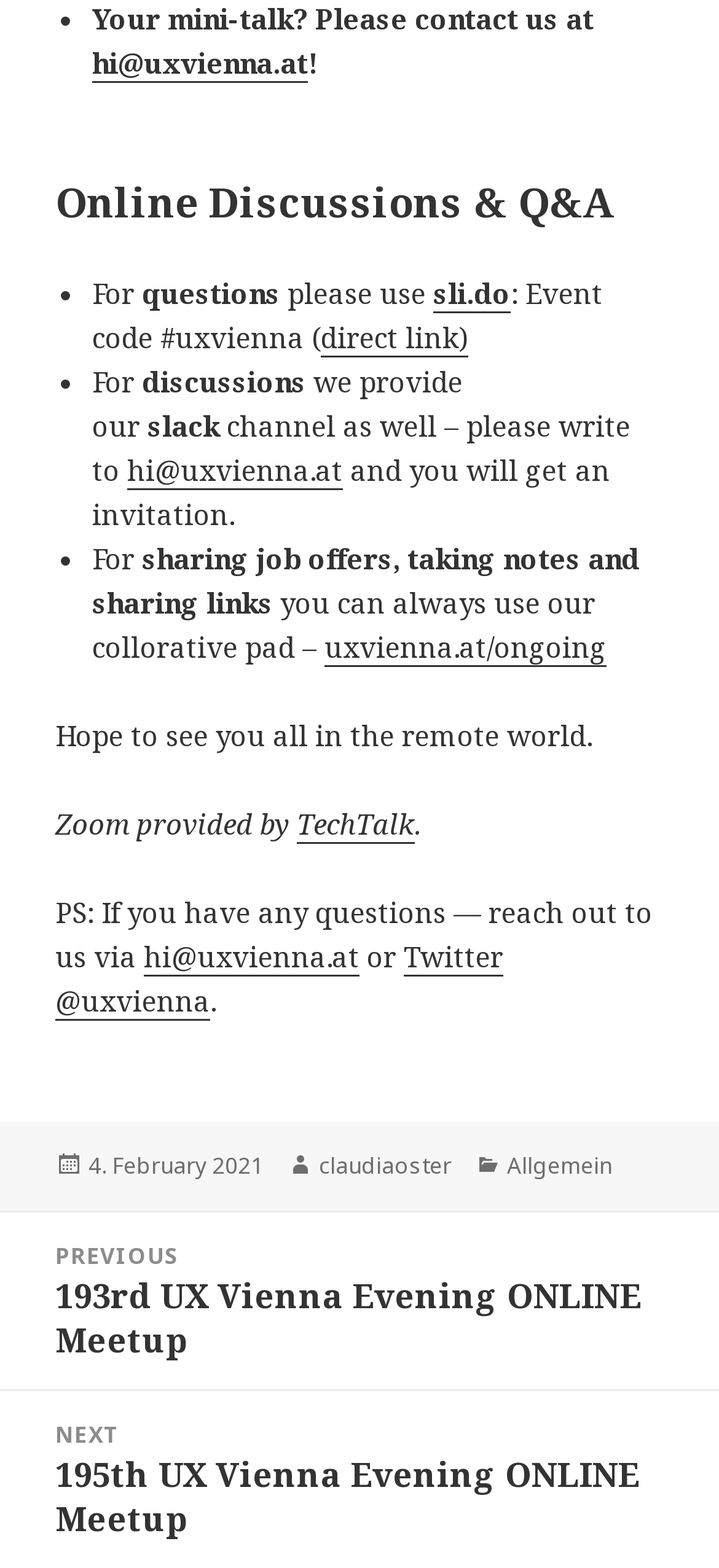Please respond in a single word or phrase: 
What is the date of the latest post?

4. February 2021